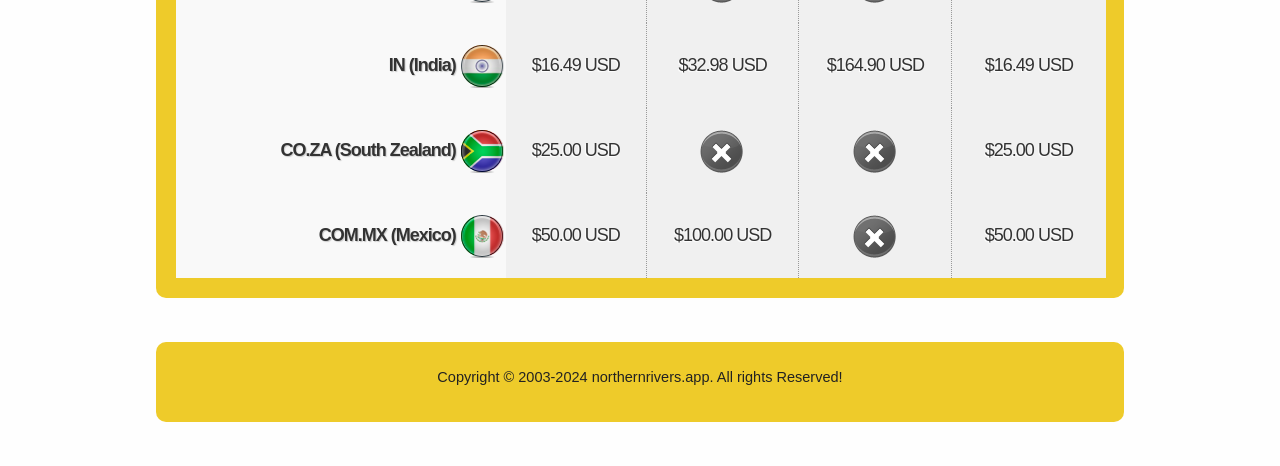Find the bounding box coordinates for the UI element whose description is: "northernrivers.app". The coordinates should be four float numbers between 0 and 1, in the format [left, top, right, bottom].

[0.462, 0.792, 0.554, 0.826]